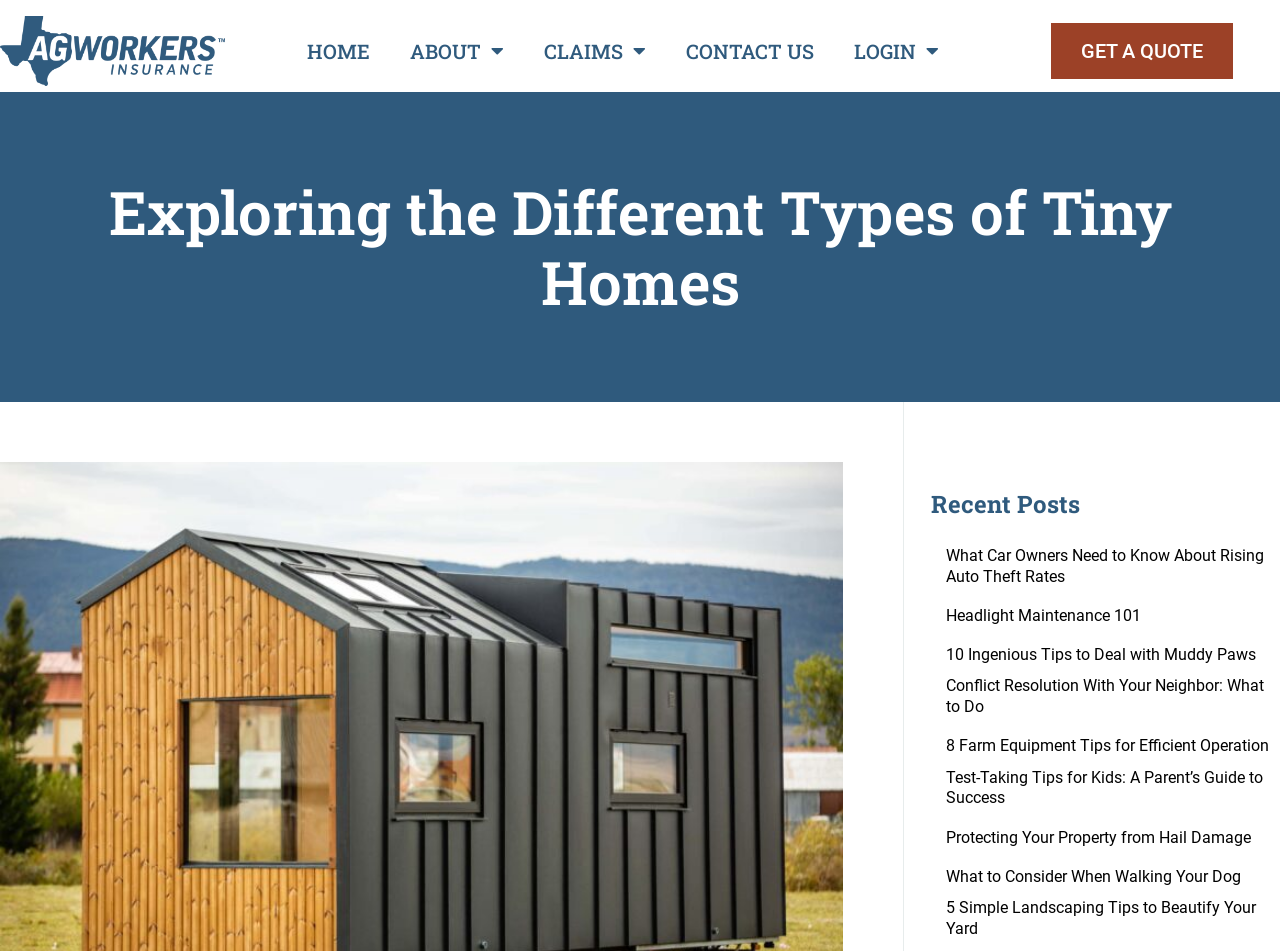Is there a 'GET A QUOTE' button on the page?
Please provide a single word or phrase based on the screenshot.

Yes